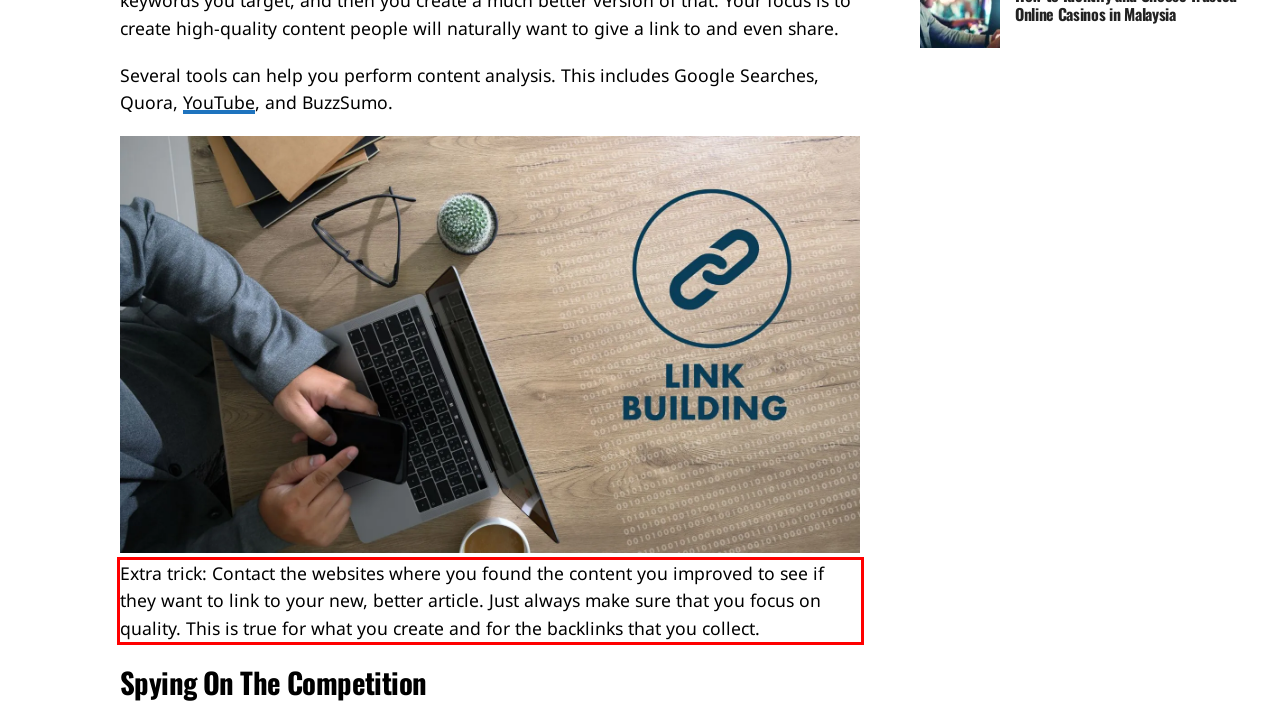Within the provided webpage screenshot, find the red rectangle bounding box and perform OCR to obtain the text content.

Extra trick: Contact the websites where you found the content you improved to see if they want to link to your new, better article. Just always make sure that you focus on quality. This is true for what you create and for the backlinks that you collect.